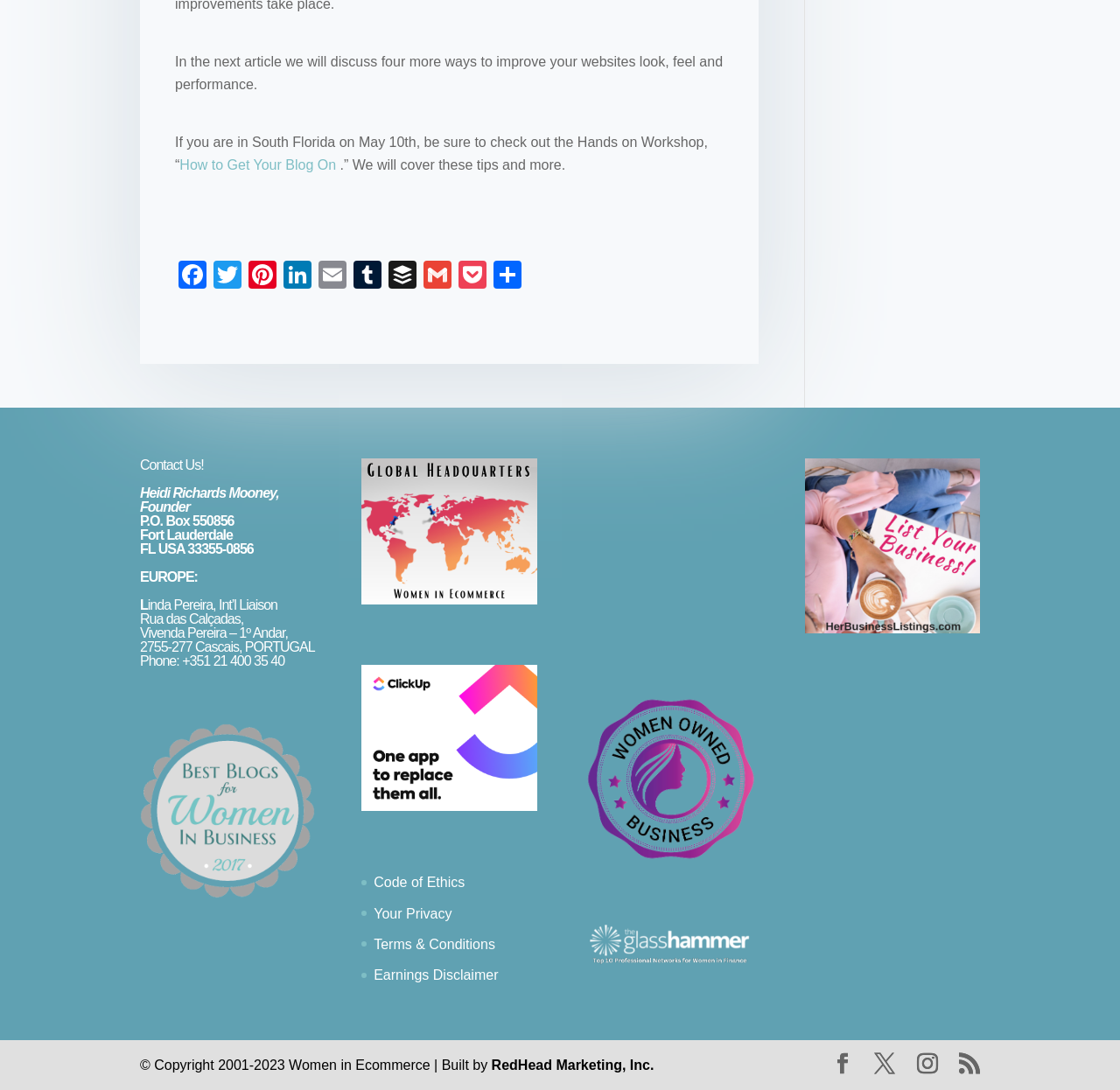Locate the bounding box coordinates of the area that needs to be clicked to fulfill the following instruction: "Check out the Hands on Workshop". The coordinates should be in the format of four float numbers between 0 and 1, namely [left, top, right, bottom].

[0.156, 0.124, 0.632, 0.158]